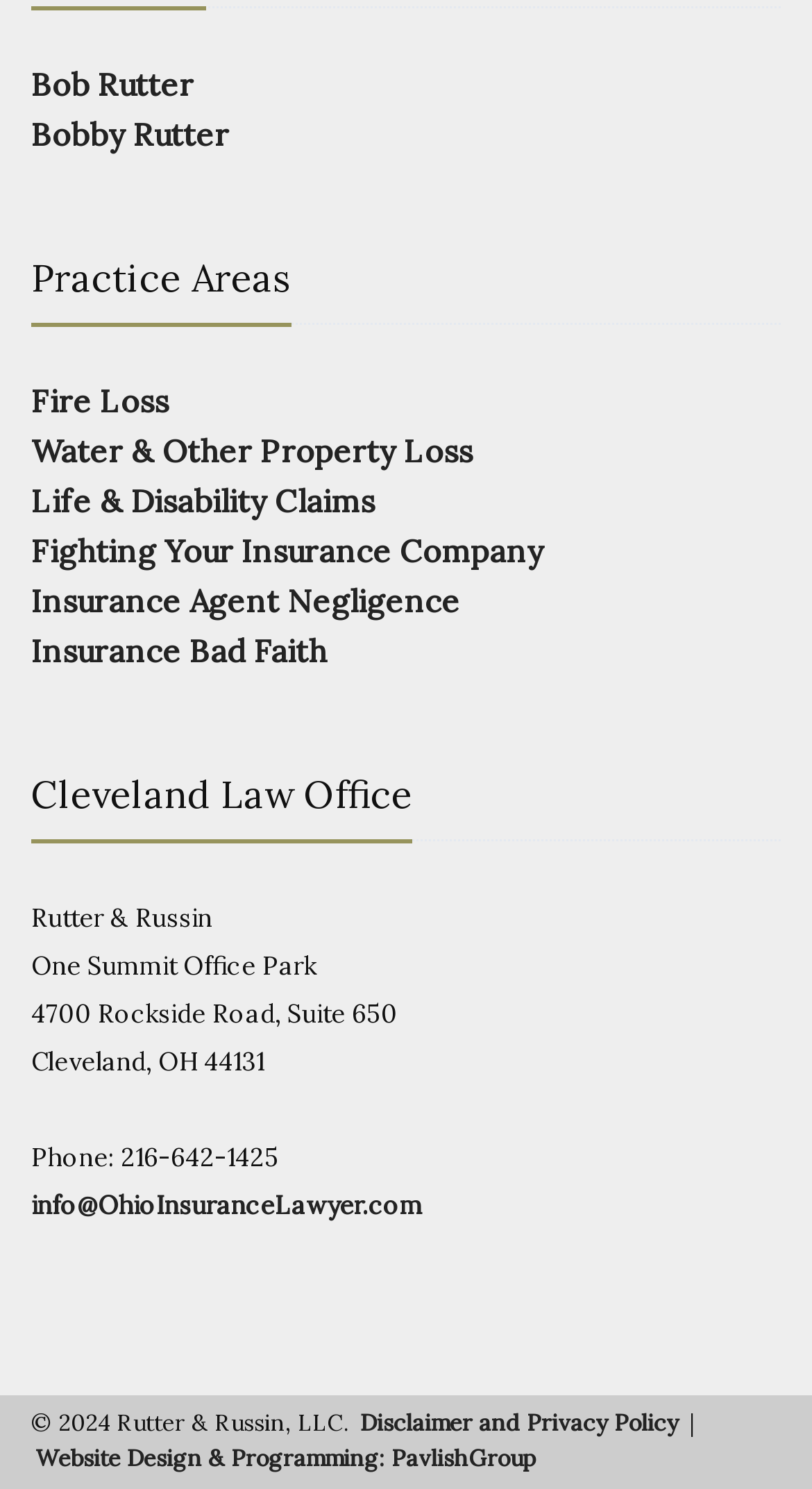Show me the bounding box coordinates of the clickable region to achieve the task as per the instruction: "Learn about insurance bad faith".

[0.038, 0.423, 0.403, 0.45]